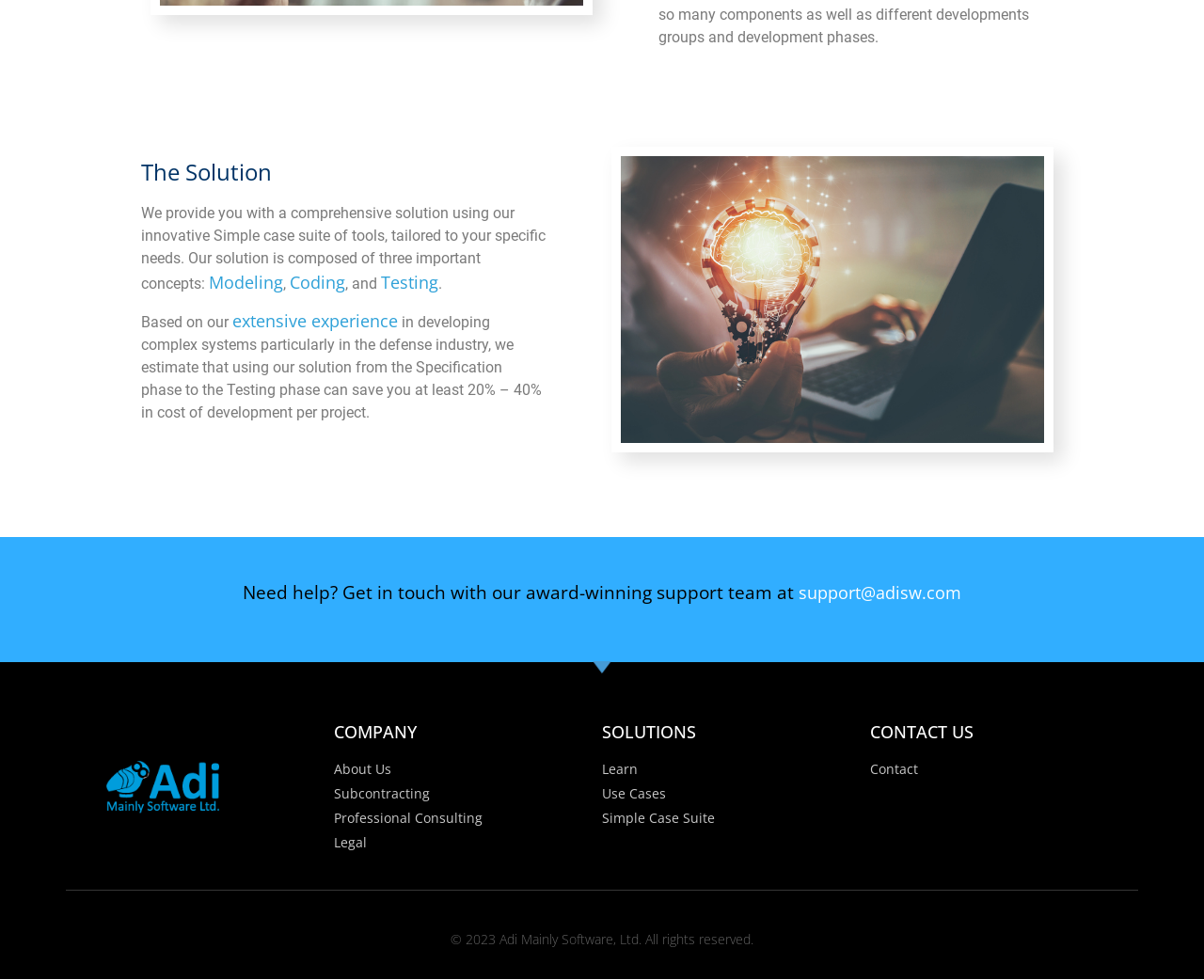Using the webpage screenshot, find the UI element described by About Us. Provide the bounding box coordinates in the format (top-left x, top-left y, bottom-right x, bottom-right y), ensuring all values are floating point numbers between 0 and 1.

[0.277, 0.774, 0.5, 0.794]